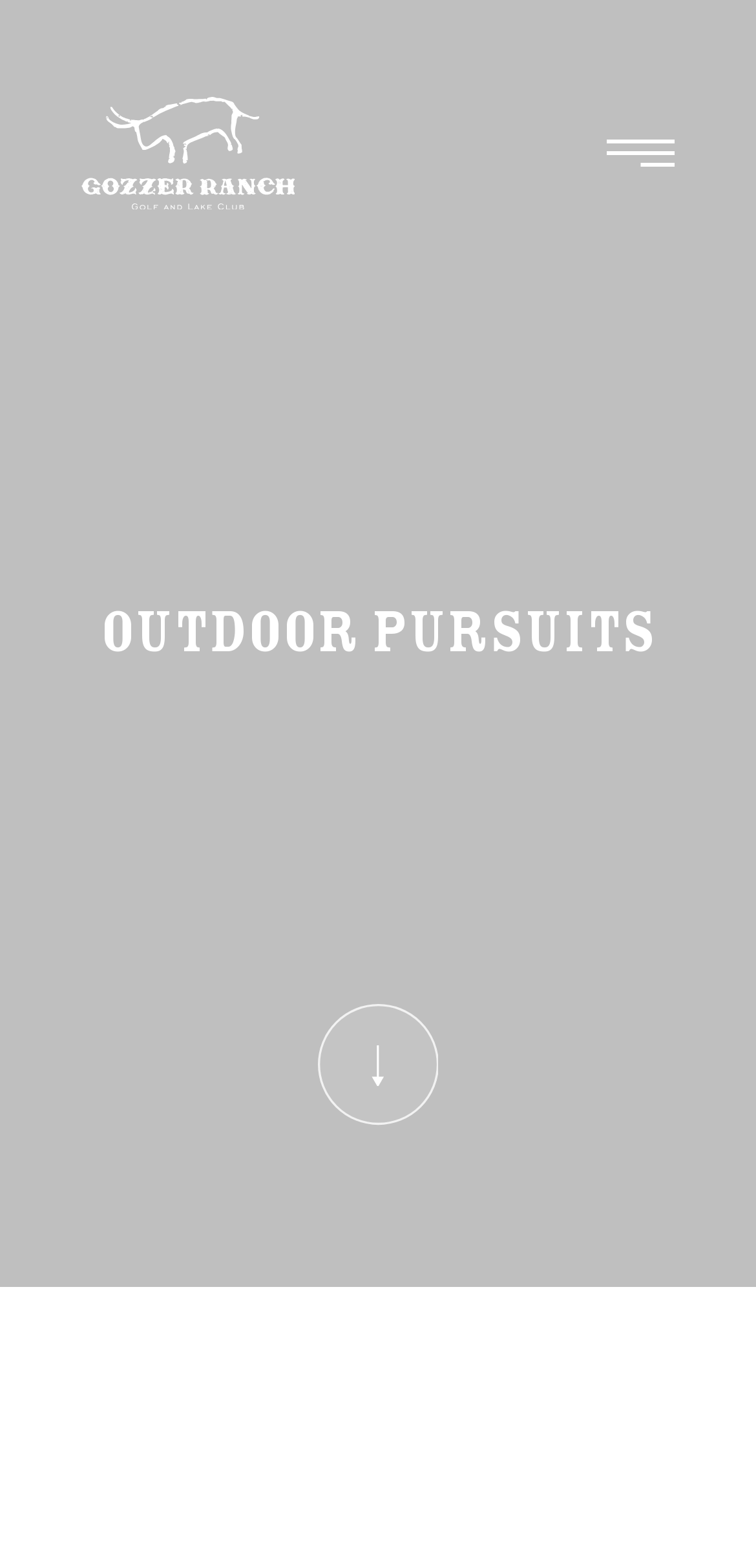Give a detailed account of the webpage.

The webpage is about Gozzer Ranch Golf & Lake Club, with a focus on outdoor pursuits. At the top left, there is a link accompanied by an image. On the top right, there is a button. Below the button, a video takes up most of the page, spanning from the top to the bottom. 

Above the video, there is a heading that reads "Outdoor Pursuits". On top of the video, there is another button with three small images arranged horizontally. The images are positioned in the middle of the page, with the first one on the left, the second one in the center, and the third one on the right.